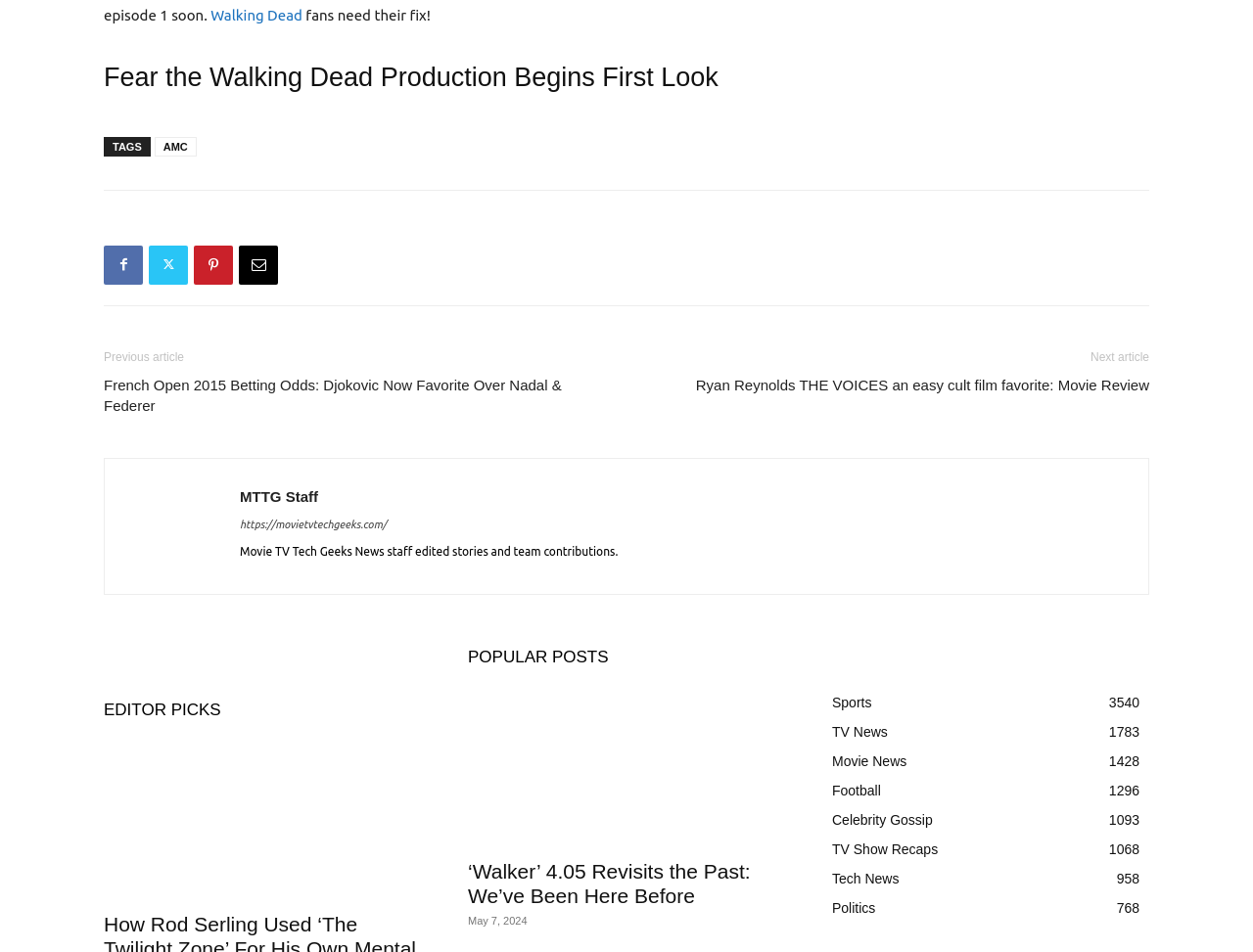Please find and report the bounding box coordinates of the element to click in order to perform the following action: "Check out 'Sports 3540'". The coordinates should be expressed as four float numbers between 0 and 1, in the format [left, top, right, bottom].

[0.664, 0.729, 0.696, 0.746]